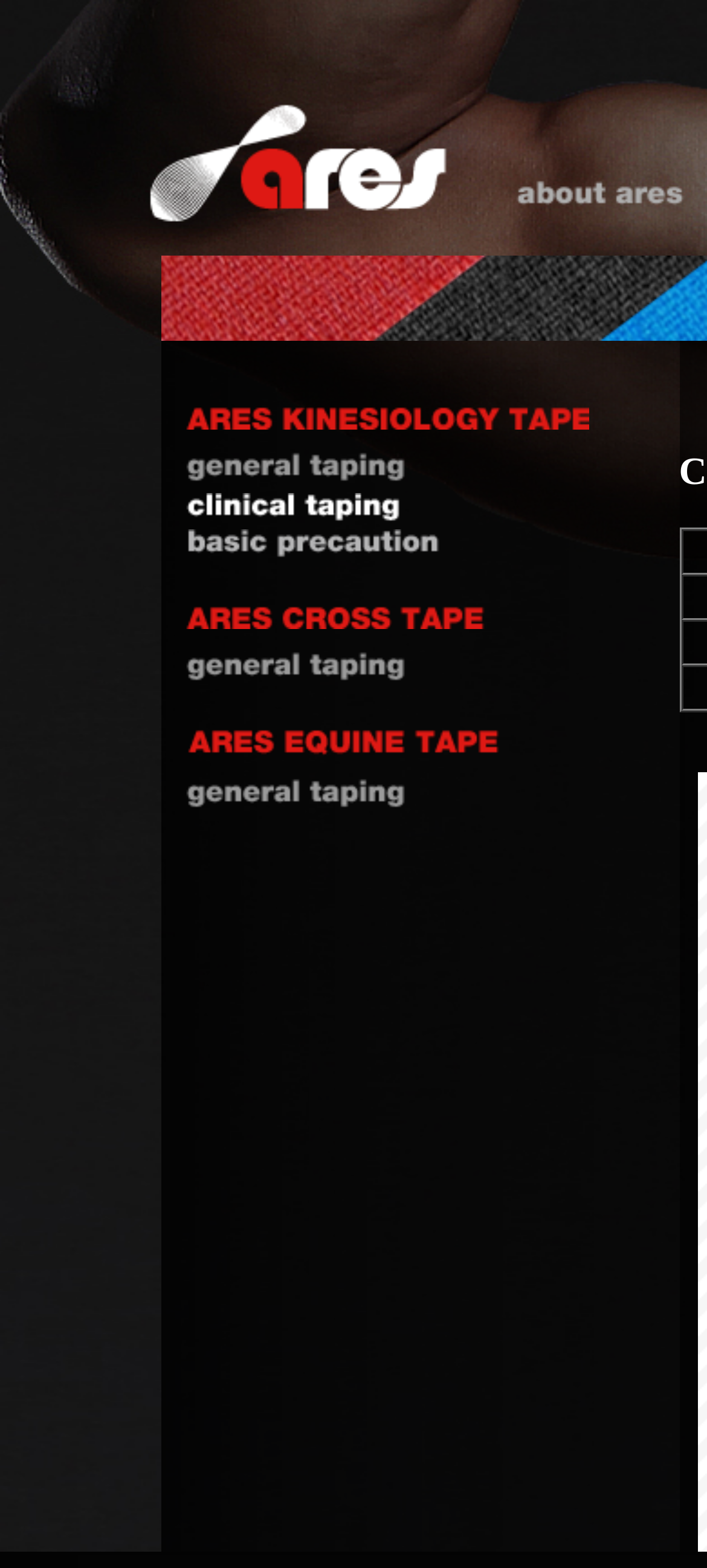How many rows are in the table?
Using the screenshot, give a one-word or short phrase answer.

9